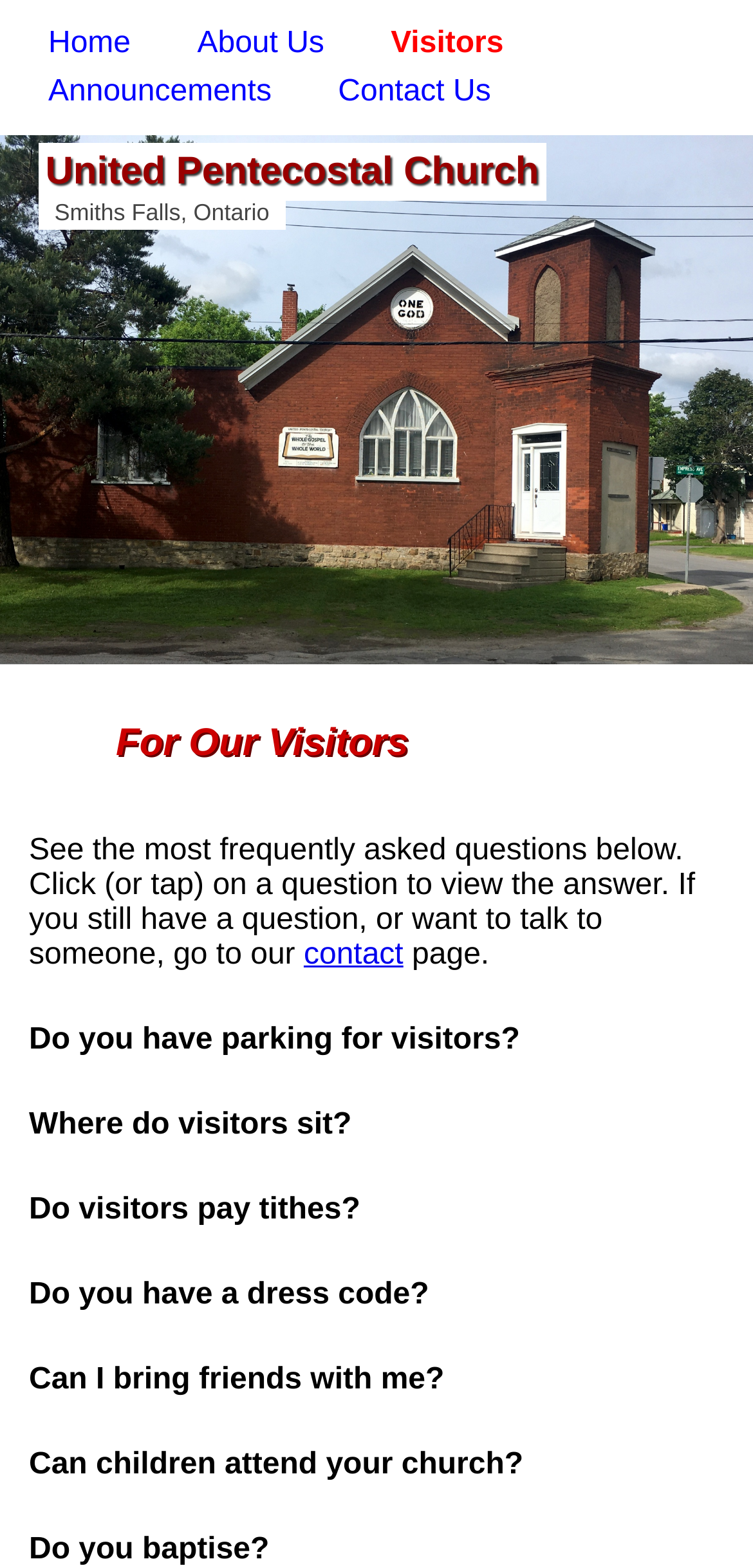Please identify the bounding box coordinates of the clickable region that I should interact with to perform the following instruction: "contact us". The coordinates should be expressed as four float numbers between 0 and 1, i.e., [left, top, right, bottom].

[0.449, 0.048, 0.652, 0.069]